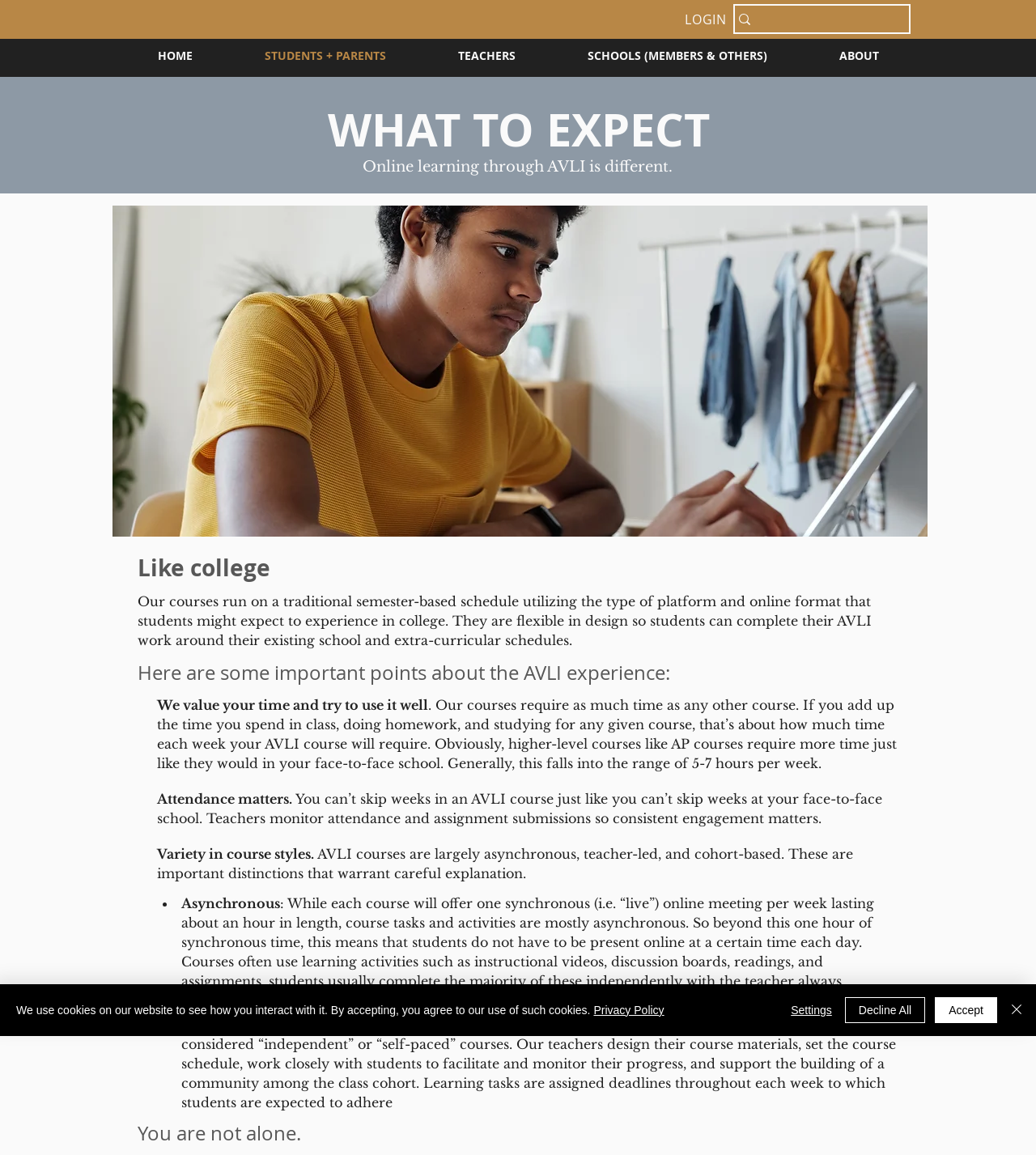Generate a comprehensive caption for the webpage you are viewing.

The webpage is about Arrupe Virtual Learning Institute, which provides personalized tutoring, academic resources, and support for students' well-being. At the top right corner, there is a login link and a search bar with a magnifying glass icon. Below the search bar, there is a navigation menu with links to different sections of the website, including Home, Students + Parents, Teachers, Schools (Members & Others), and About.

The main content of the webpage is divided into sections, each with a heading. The first section has a heading "WHAT TO EXPECT" and features a large image of a boy studying at home. Below the image, there is a paragraph of text that explains how online learning through AVLI is different.

The next section has a heading "Like college" and explains that AVLI courses run on a traditional semester-based schedule, similar to college courses. The section also describes the flexibility of the courses, which can be completed around existing school and extracurricular schedules.

The following section has a heading "Here are some important points about the AVLI experience:" and lists several key points about the courses, including the time commitment required, the importance of attendance, and the variety of course styles. Each point is explained in detail, with some points featuring bullet points and subheadings.

Finally, there is a section with a heading "You are not alone" that appears to provide reassurance and support to students. At the bottom of the webpage, there is a cookie policy alert with links to the Privacy Policy and buttons to accept, decline, or adjust cookie settings.